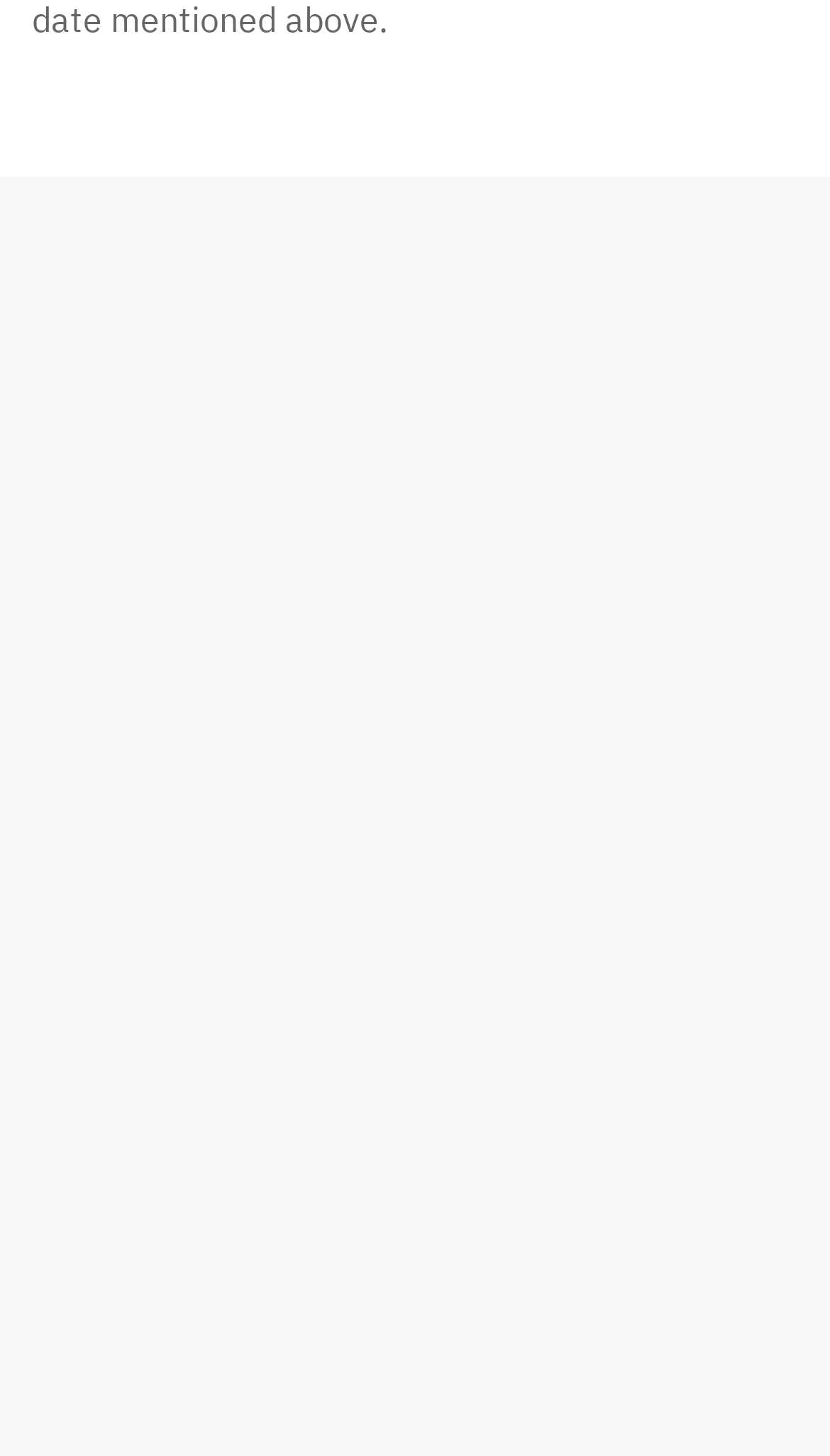Locate the bounding box coordinates of the element I should click to achieve the following instruction: "visit support forum".

[0.038, 0.658, 0.962, 0.707]